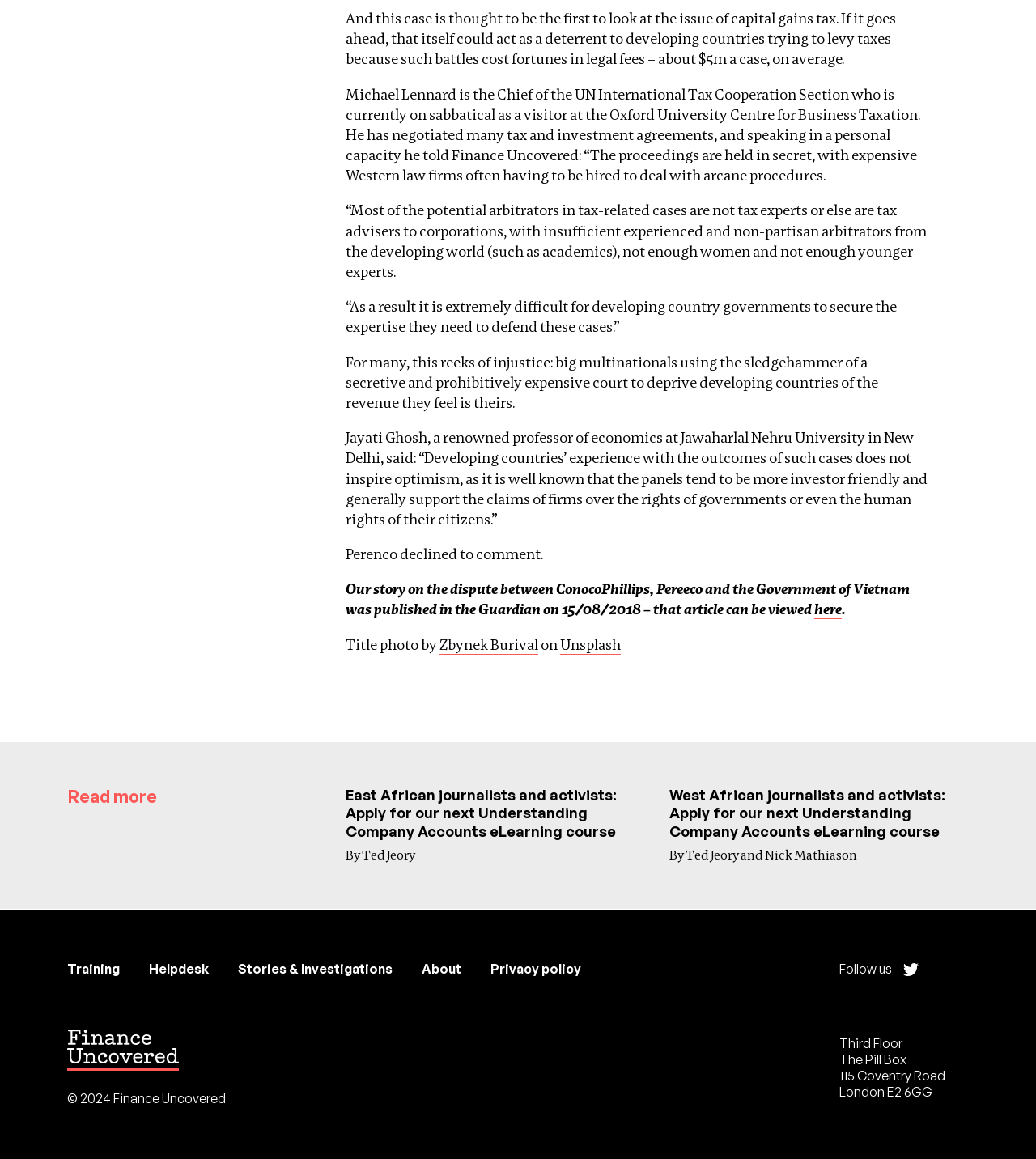Identify the bounding box coordinates of the part that should be clicked to carry out this instruction: "Read more about the article".

[0.065, 0.678, 0.277, 0.696]